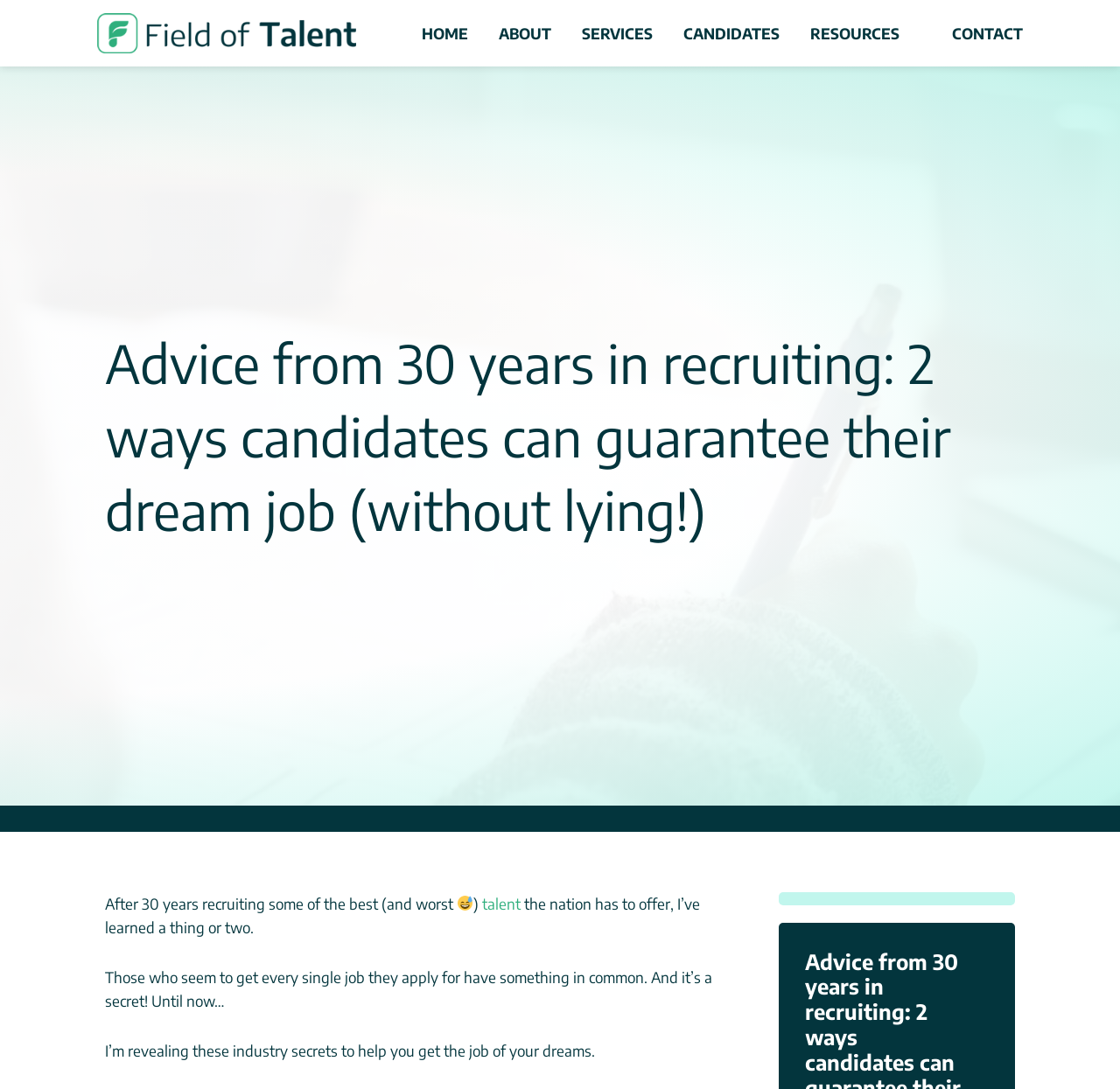Point out the bounding box coordinates of the section to click in order to follow this instruction: "Click the SERVICES link".

[0.52, 0.019, 0.583, 0.043]